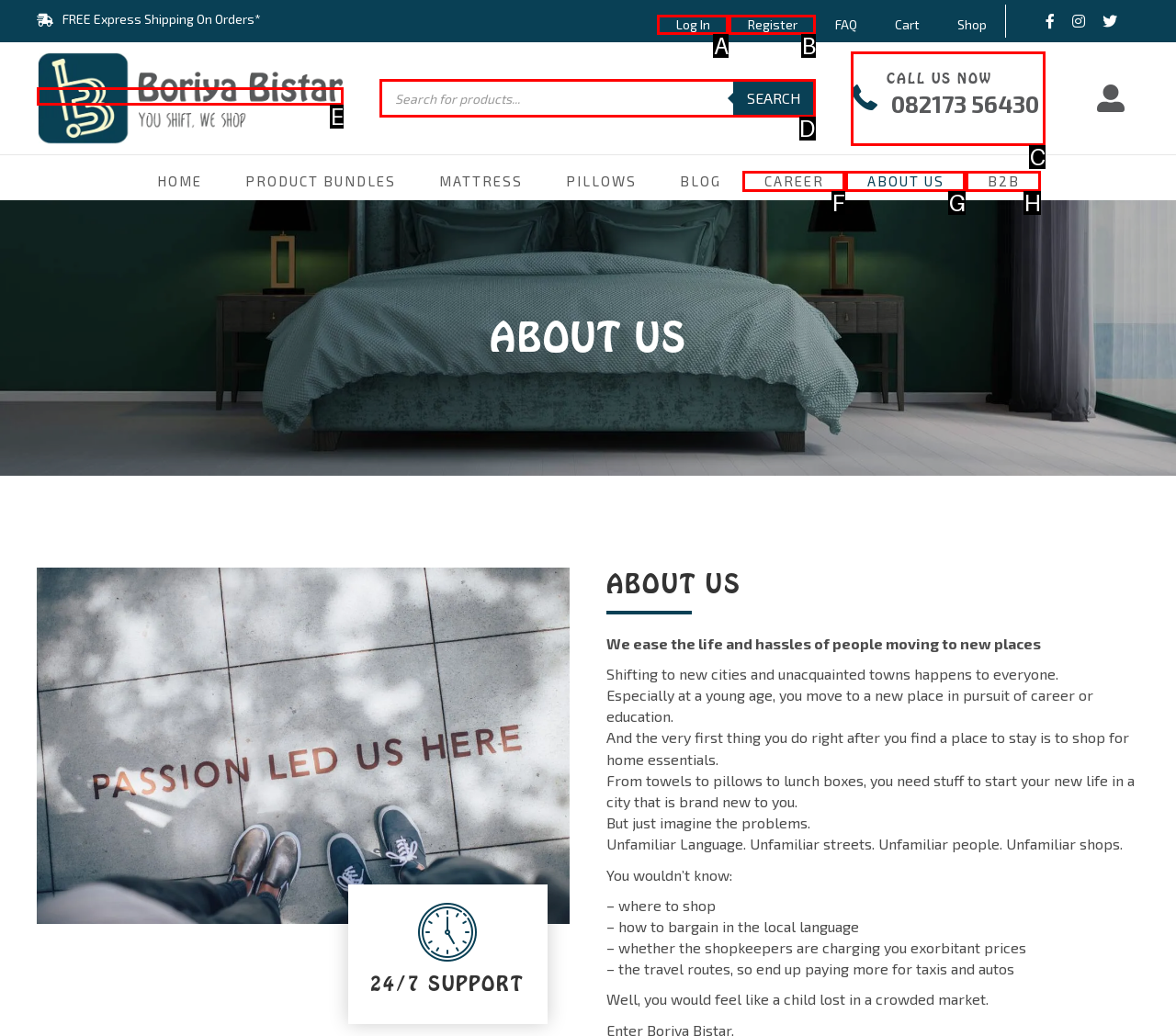Determine which option should be clicked to carry out this task: Search for products
State the letter of the correct choice from the provided options.

D